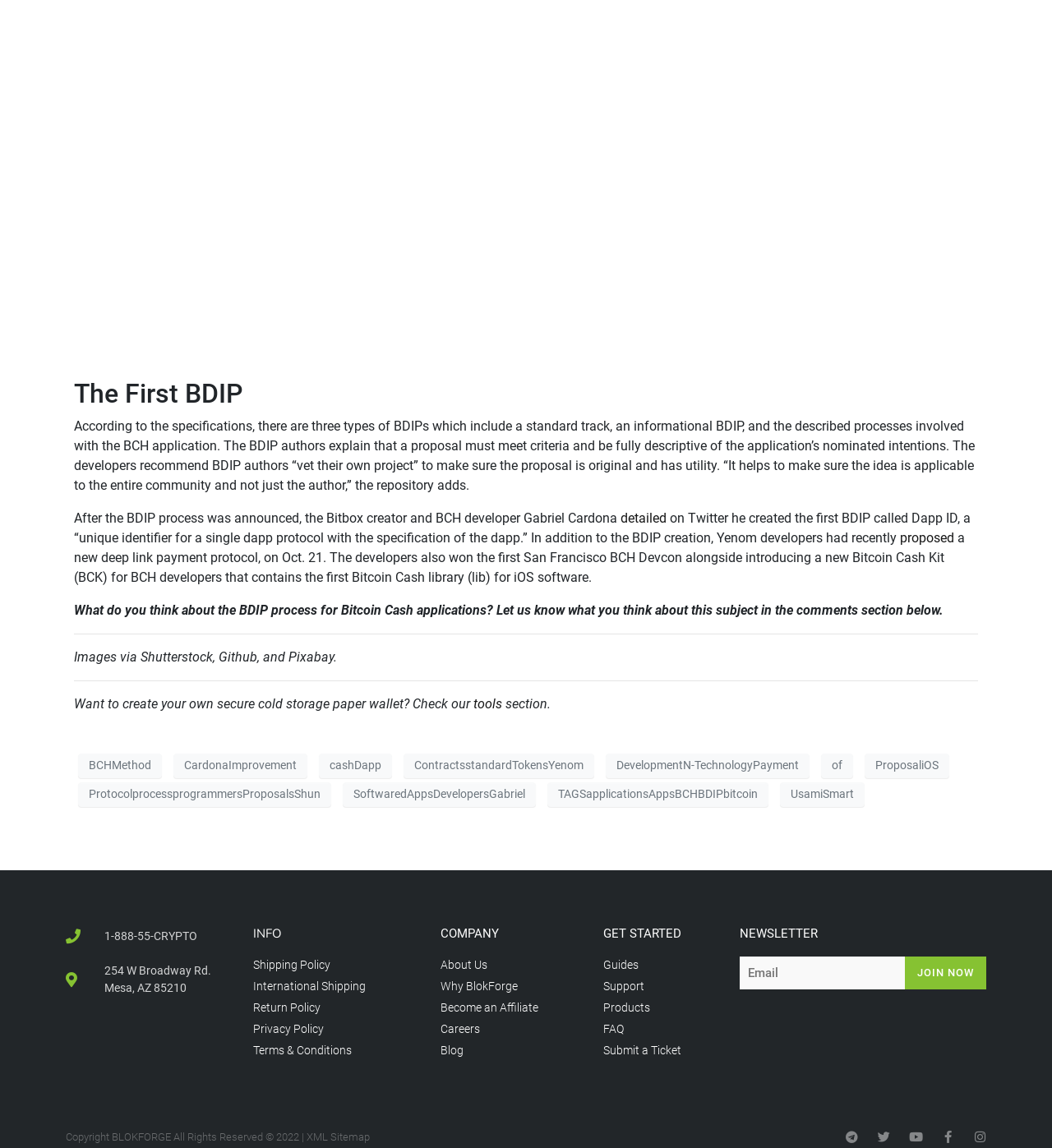Provide a brief response in the form of a single word or phrase:
What is the purpose of the 'vet their own project' recommendation?

To ensure originality and utility